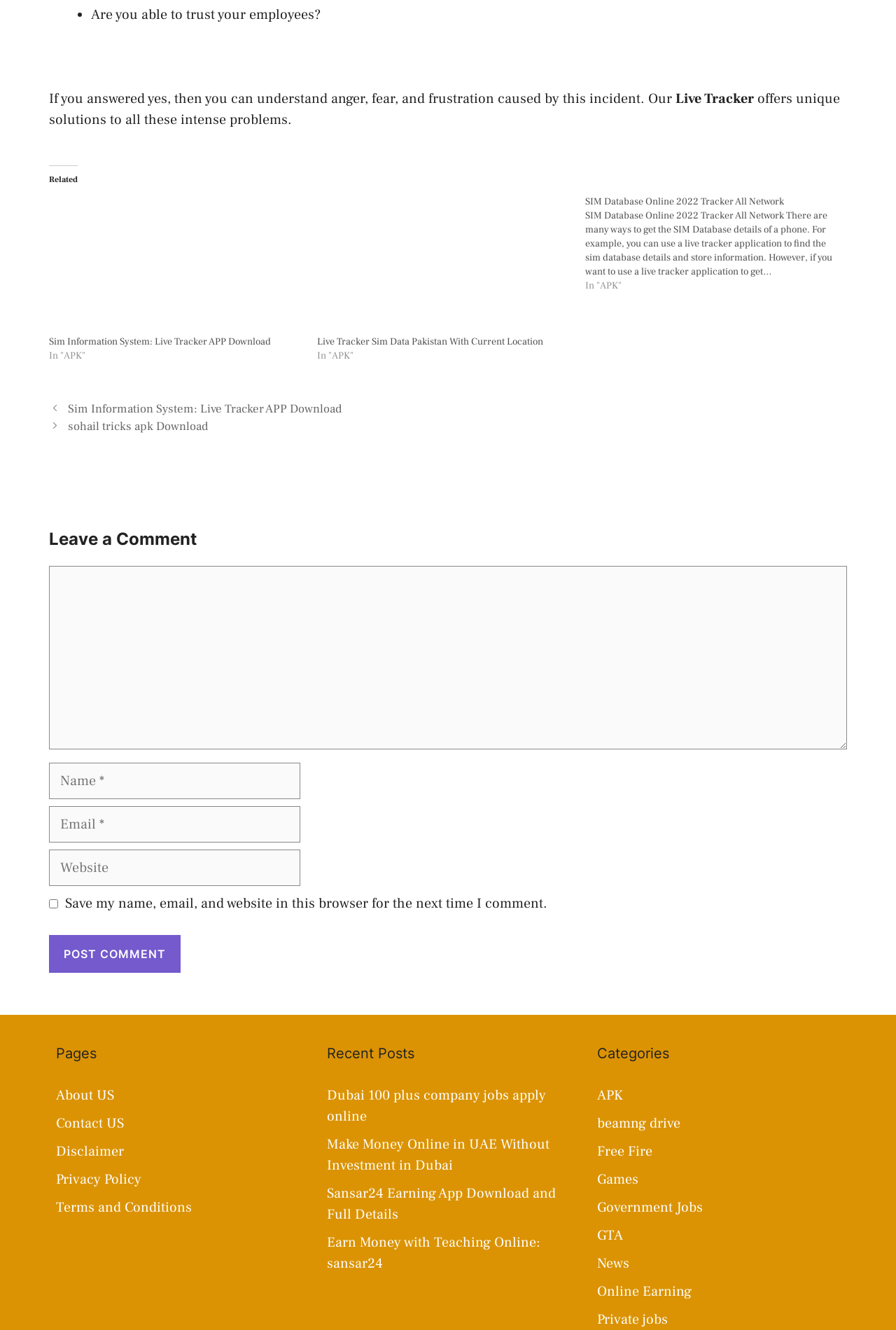How many links are there in the 'Recent Posts' section?
Based on the screenshot, answer the question with a single word or phrase.

4